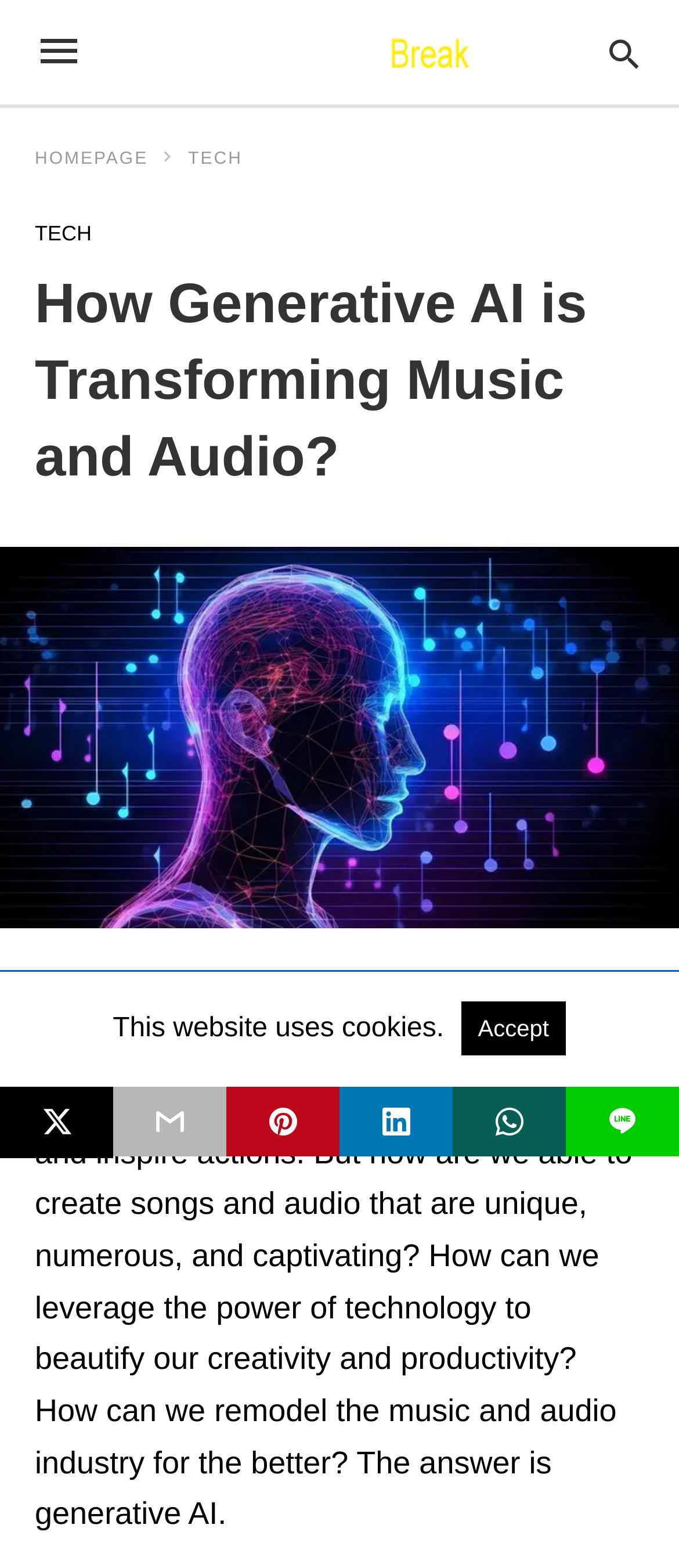Highlight the bounding box coordinates of the region I should click on to meet the following instruction: "View social media content".

None